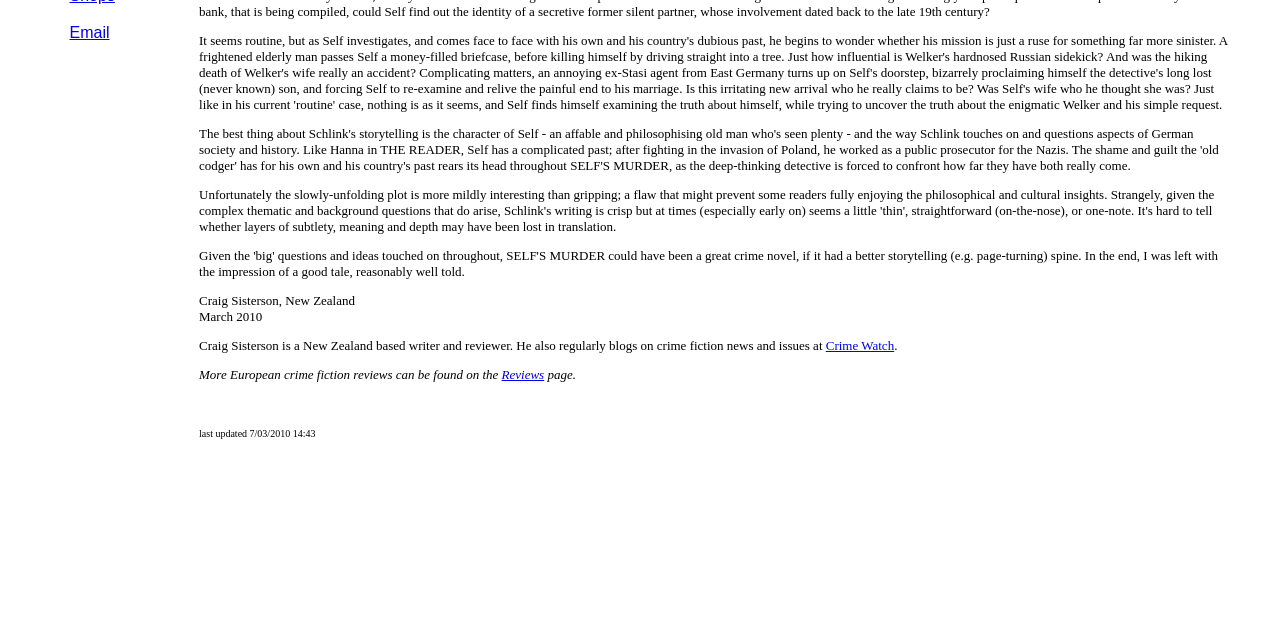Determine the bounding box coordinates of the UI element described below. Use the format (top-left x, top-left y, bottom-right x, bottom-right y) with floating point numbers between 0 and 1: Crime Watch

[0.645, 0.529, 0.699, 0.552]